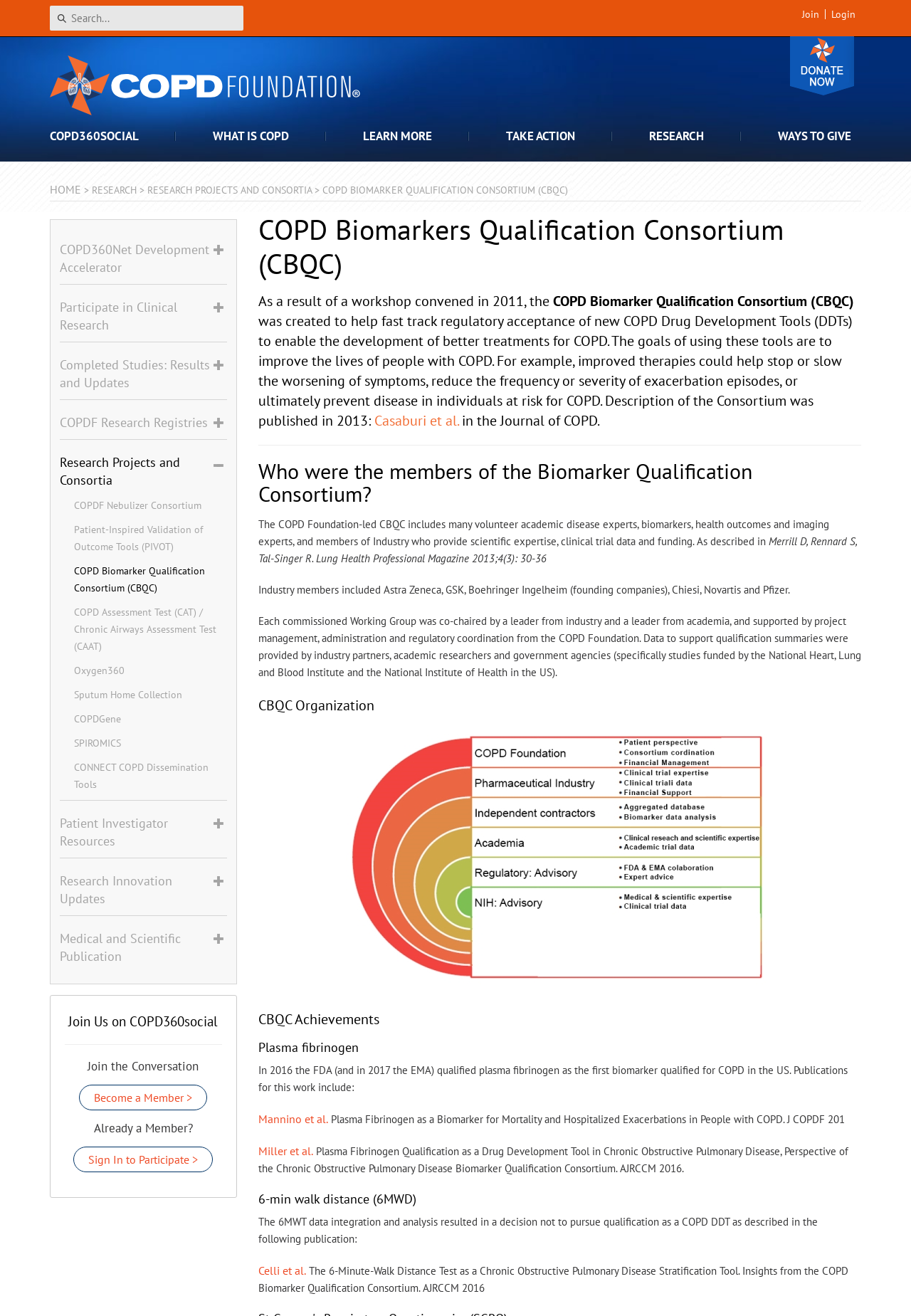Identify the main heading from the webpage and provide its text content.

COPD Biomarkers Qualification Consortium (CBQC)